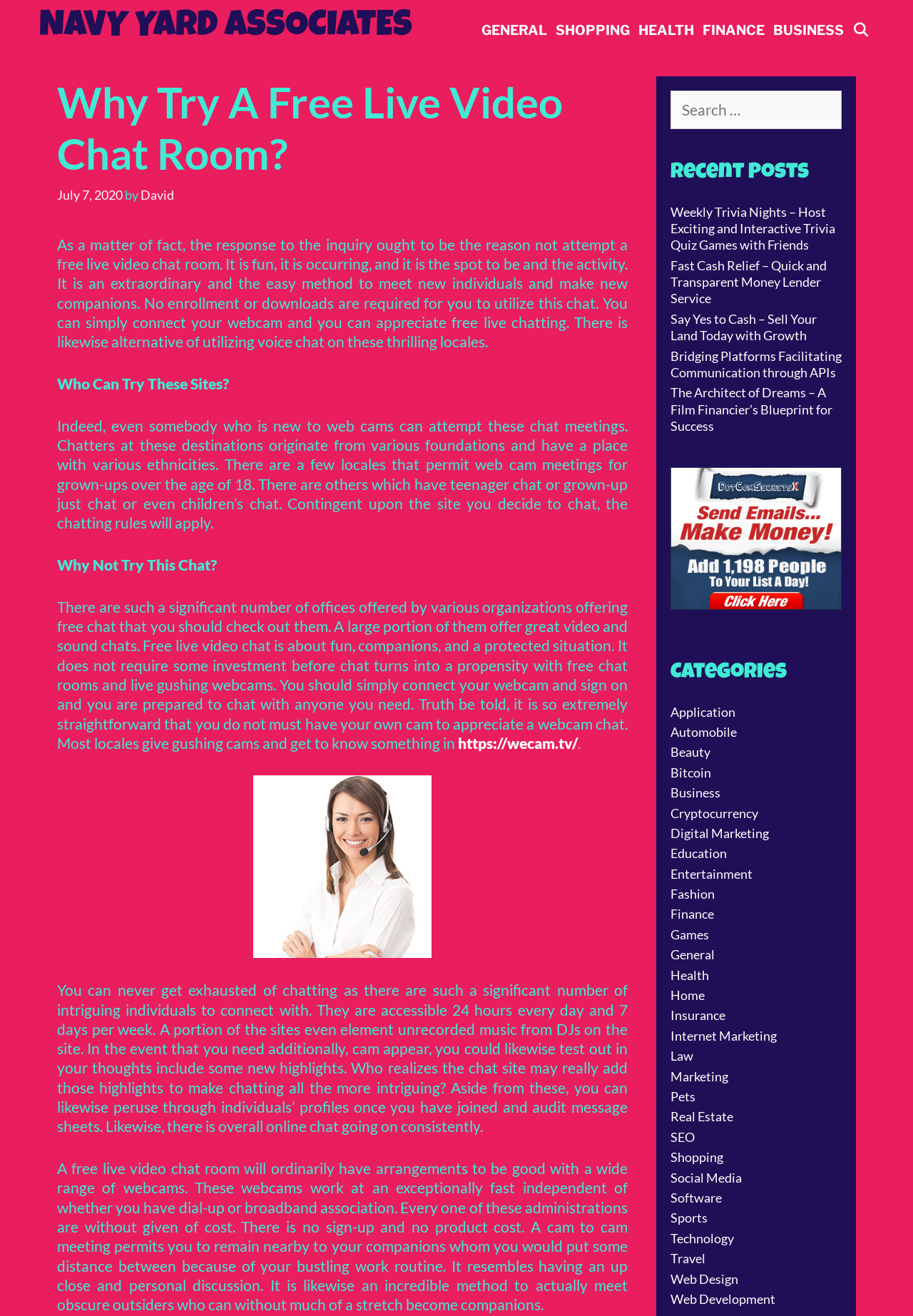Locate the bounding box coordinates of the element you need to click to accomplish the task described by this instruction: "Browse the 'Recent Posts' section".

[0.734, 0.12, 0.922, 0.144]